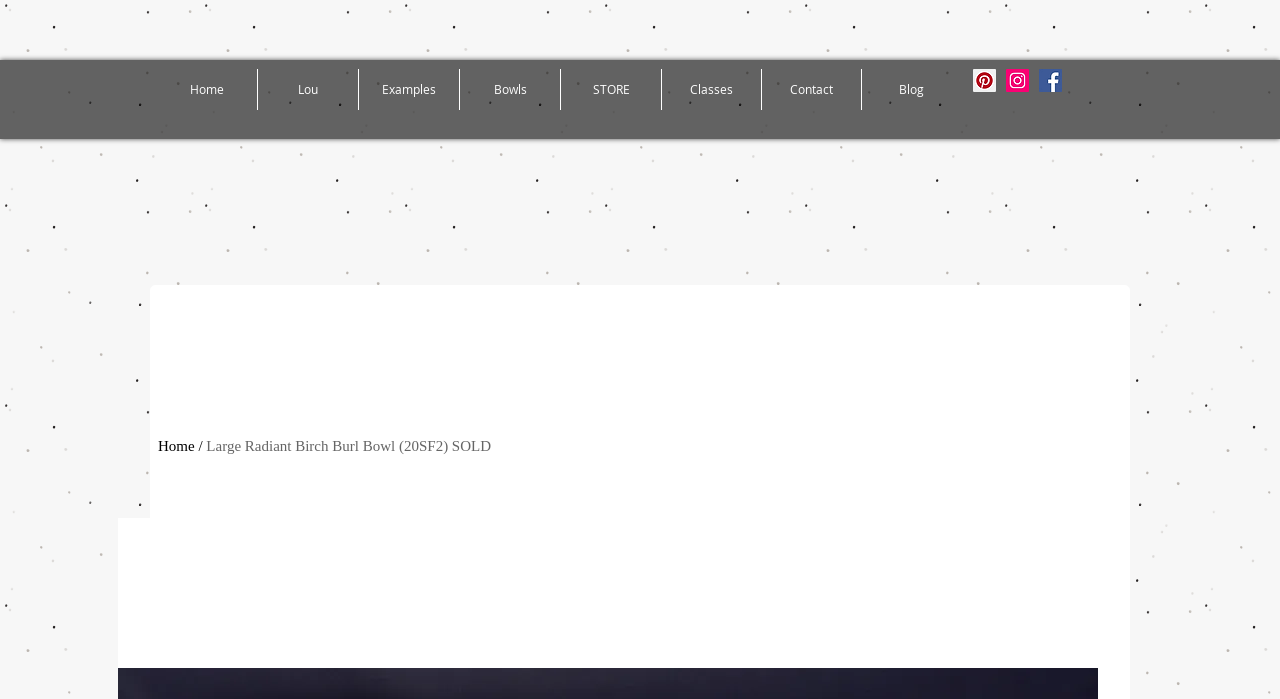Identify the bounding box coordinates of the section that should be clicked to achieve the task described: "visit blog".

[0.673, 0.099, 0.751, 0.157]